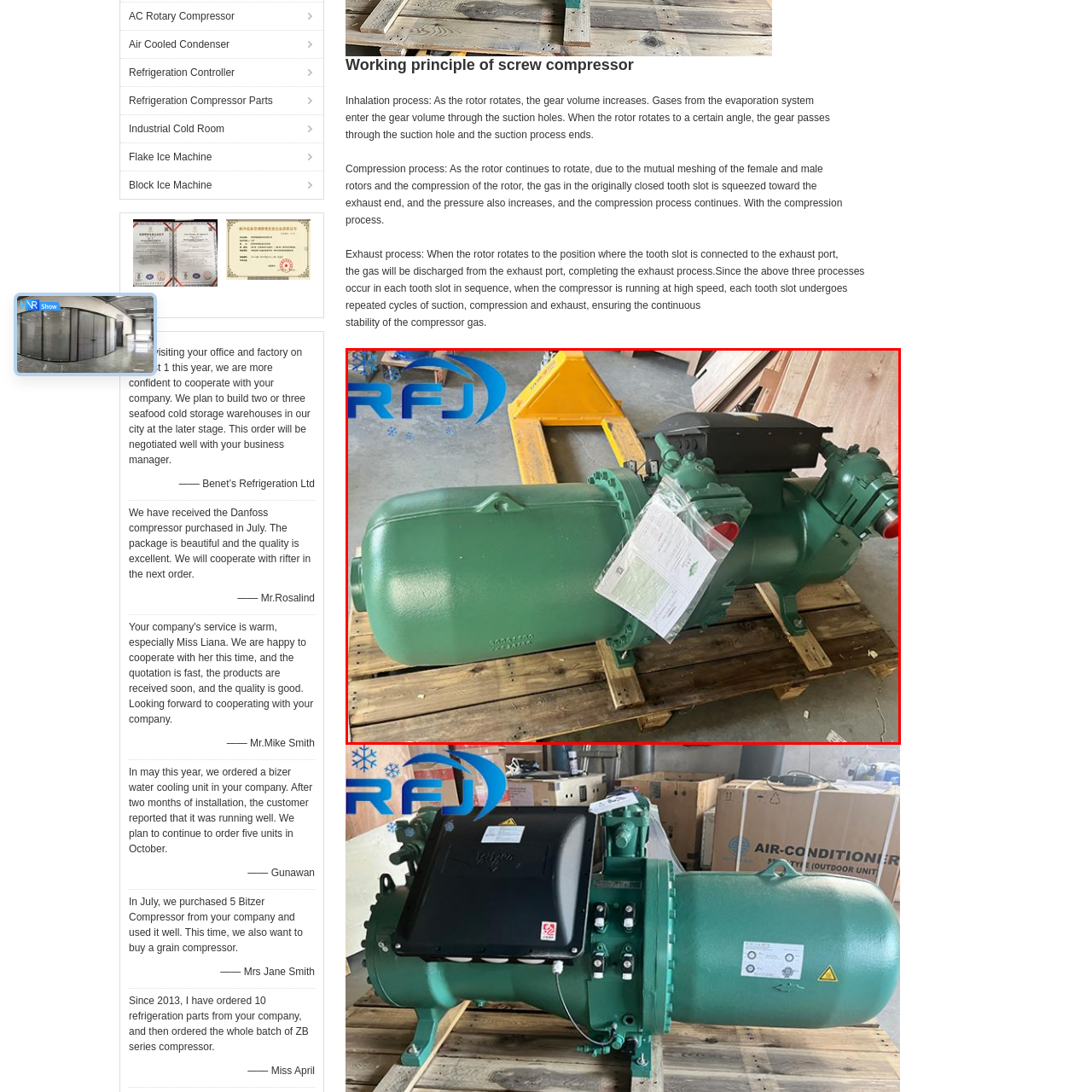Observe the area inside the red box, What is the color of the support structure in the background? Respond with a single word or phrase.

Bright-yellow